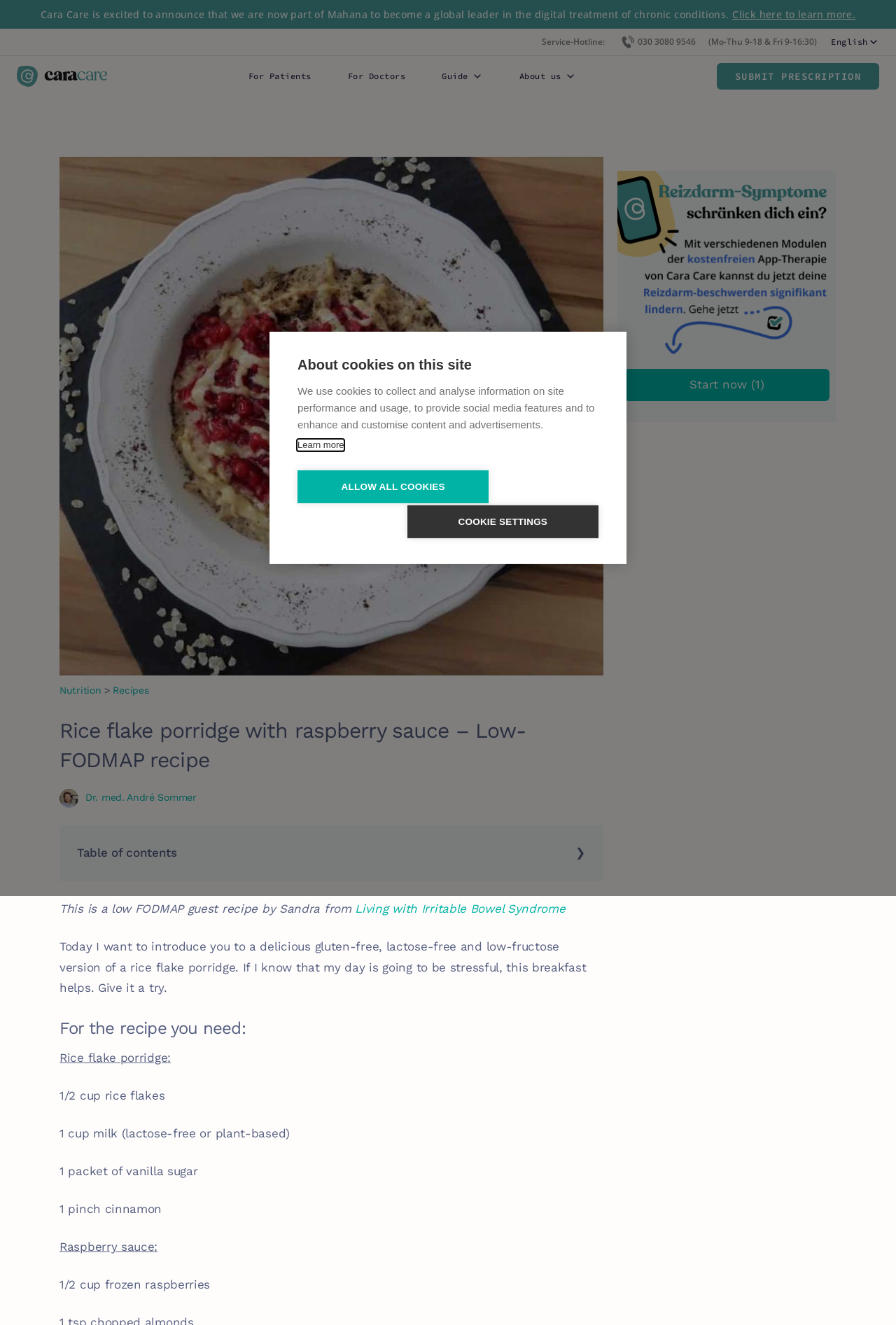Determine the bounding box coordinates of the region that needs to be clicked to achieve the task: "Click the 'Nutrition' link".

[0.066, 0.512, 0.113, 0.52]